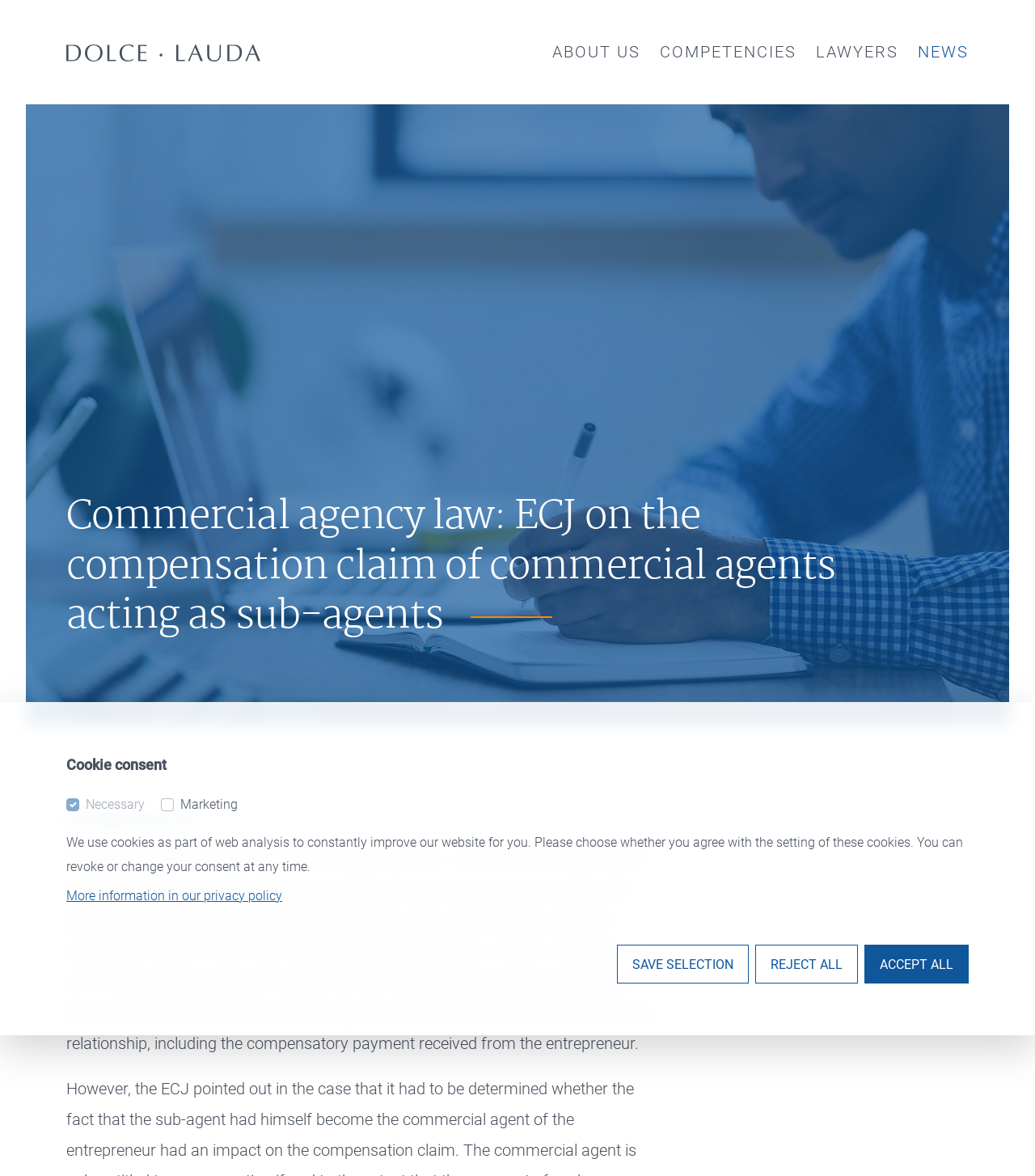Refer to the image and provide a thorough answer to this question:
What is the topic of the article?

Based on the webpage content, the topic of the article is commercial agency law, specifically discussing the ECJ's decision on the compensation claim of commercial agents acting as sub-agents.